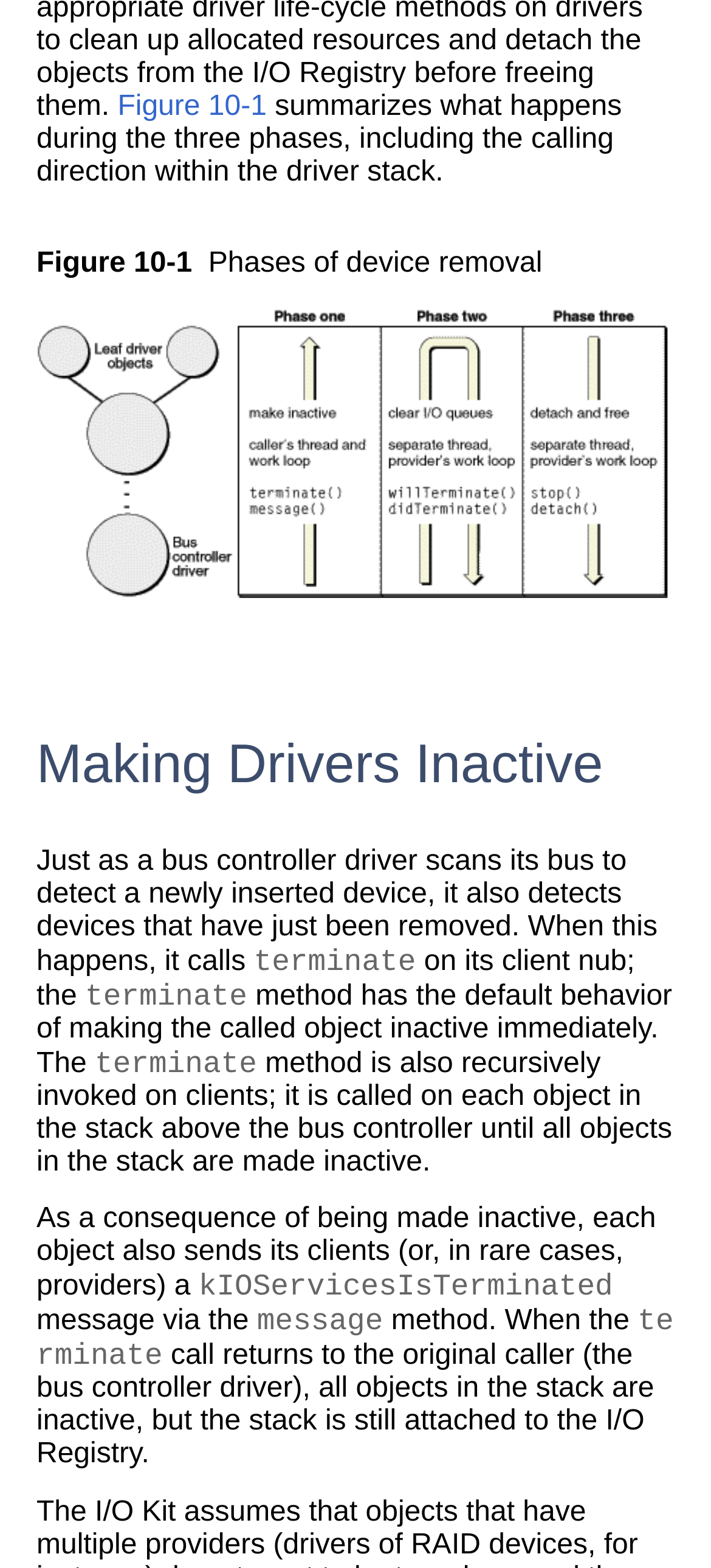What is the state of the objects in the stack after the 'terminate' call returns?
Utilize the image to construct a detailed and well-explained answer.

When the 'terminate' call returns to the original caller (the bus controller driver), all objects in the stack are inactive, but the stack is still attached to the I/O Registry, which suggests that the objects are in an inactive state but still connected to the registry.